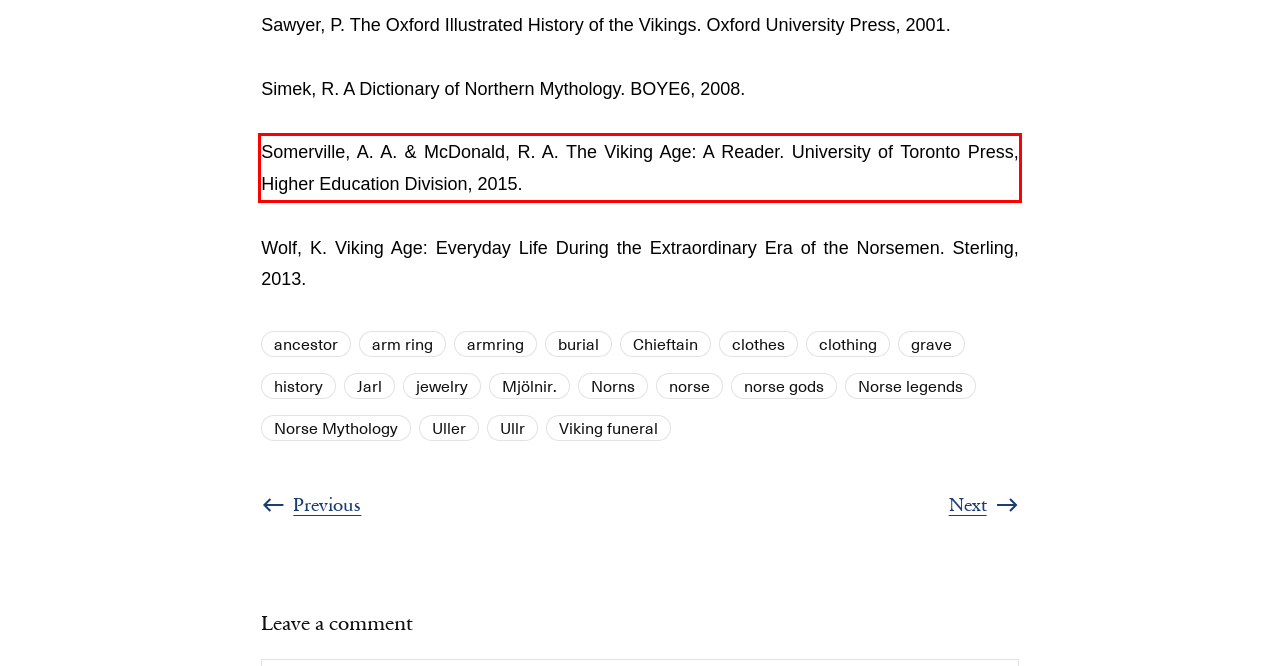Look at the webpage screenshot and recognize the text inside the red bounding box.

Somerville, A. A. & McDonald, R. A. The Viking Age: A Reader. University of Toronto Press, Higher Education Division, 2015.